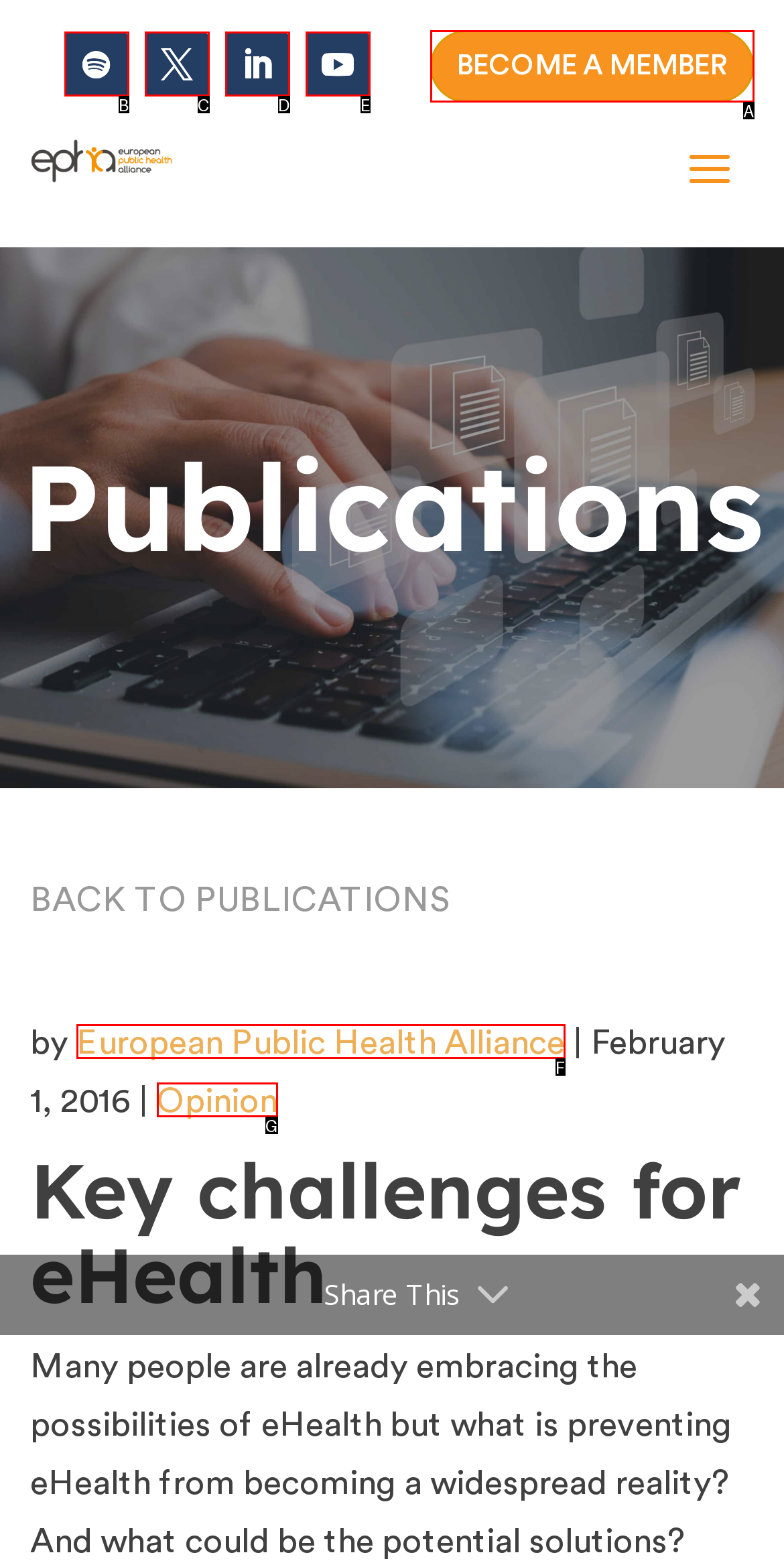Choose the HTML element that best fits the description: Follow. Answer with the option's letter directly.

D